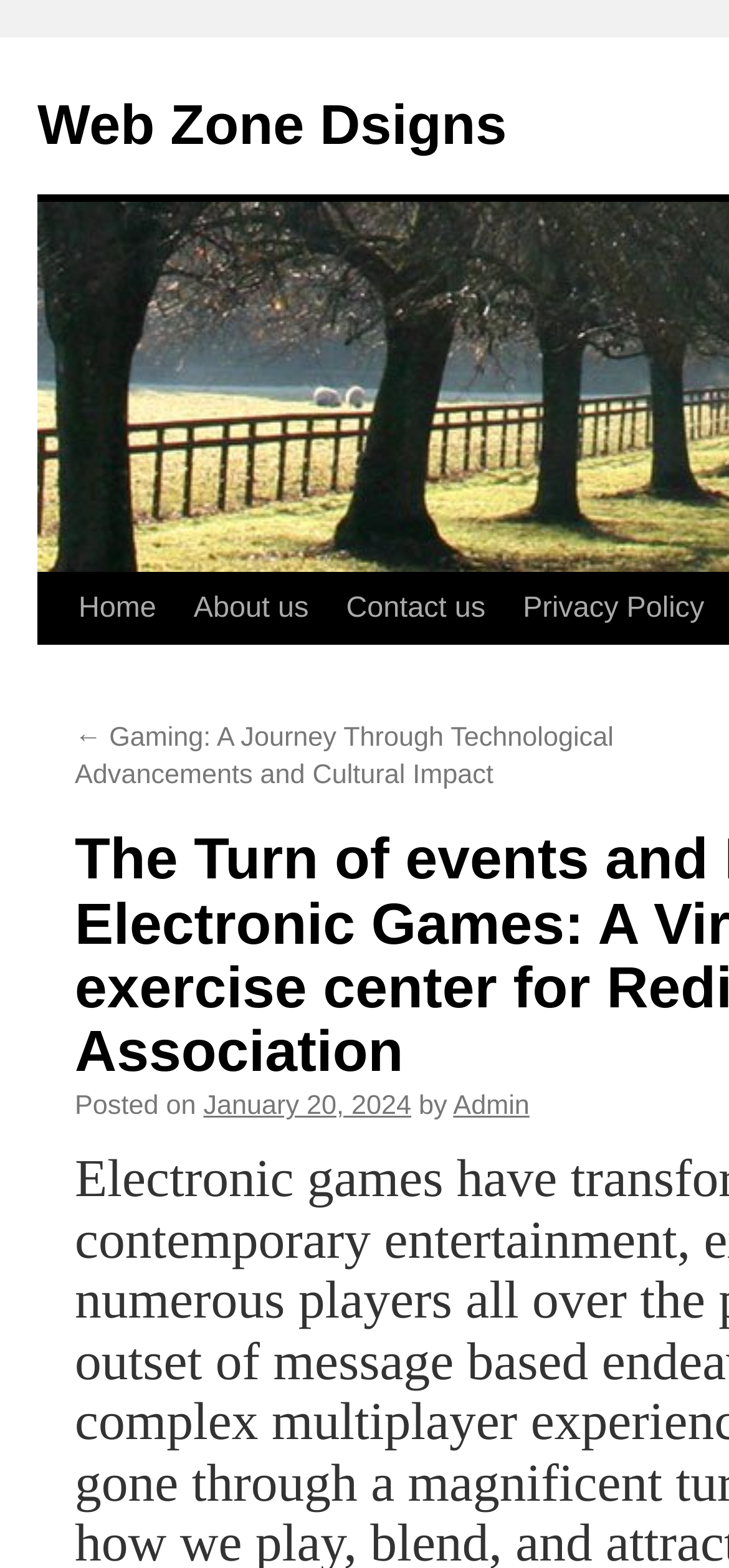What is the date of the posted article?
Based on the image, answer the question with as much detail as possible.

I found the date of the posted article by looking at the StaticText 'Posted on' and the corresponding link 'January 20, 2024' which is located nearby.